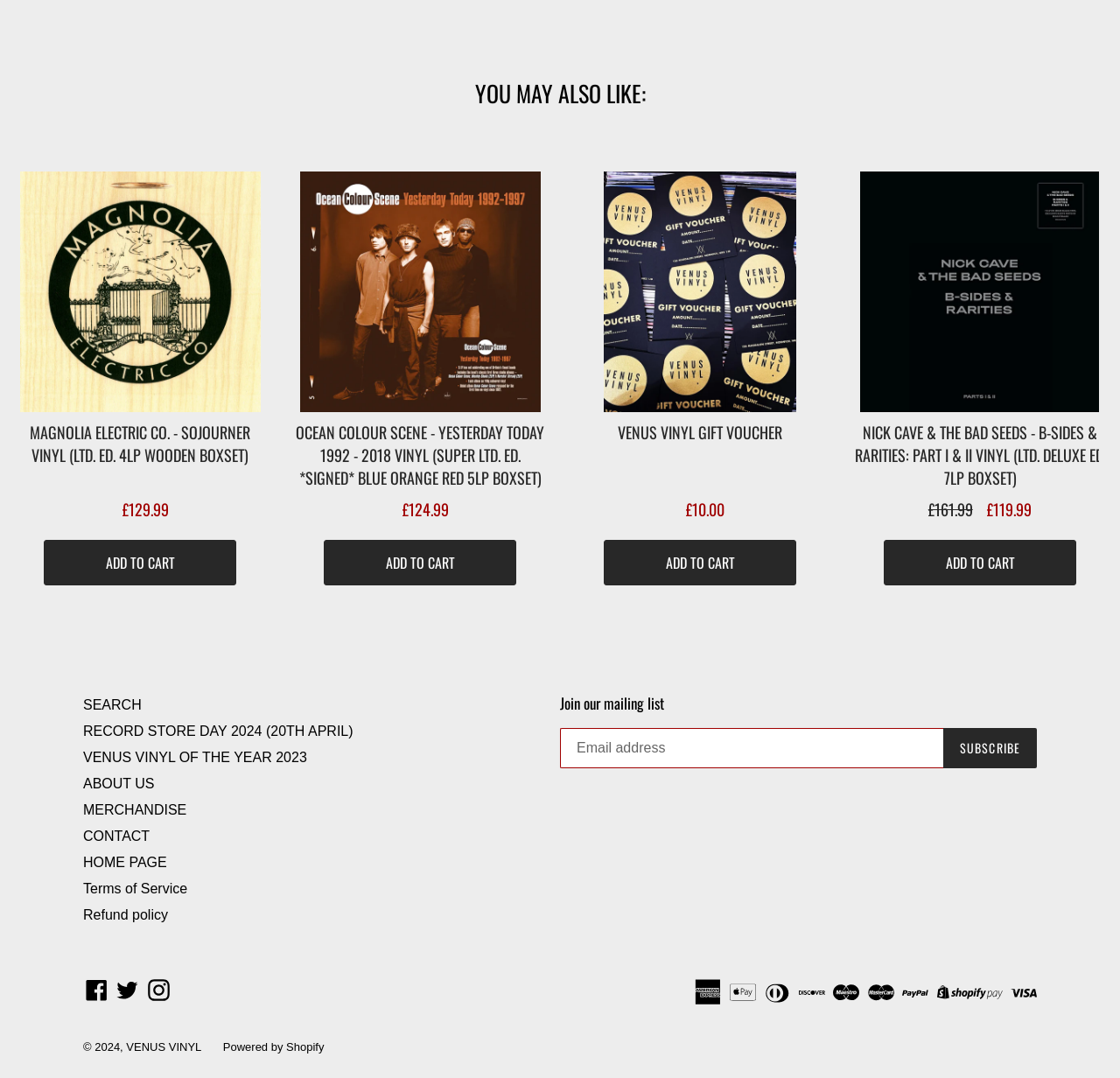Please identify the bounding box coordinates of the clickable element to fulfill the following instruction: "Visit the Facebook page". The coordinates should be four float numbers between 0 and 1, i.e., [left, top, right, bottom].

[0.074, 0.908, 0.098, 0.929]